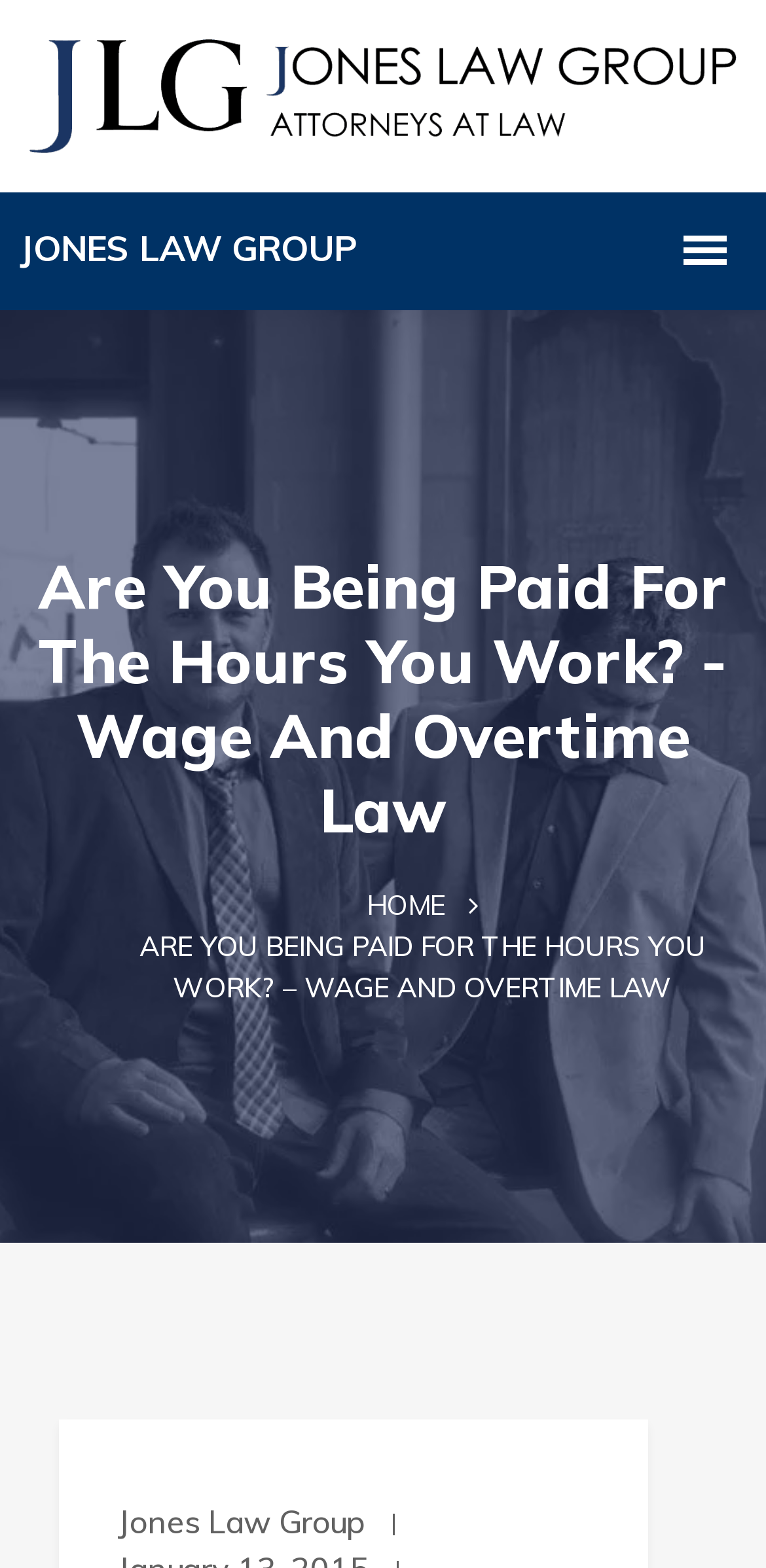Locate the bounding box for the described UI element: "title="Jones Law Group"". Ensure the coordinates are four float numbers between 0 and 1, formatted as [left, top, right, bottom].

[0.038, 0.04, 0.962, 0.076]